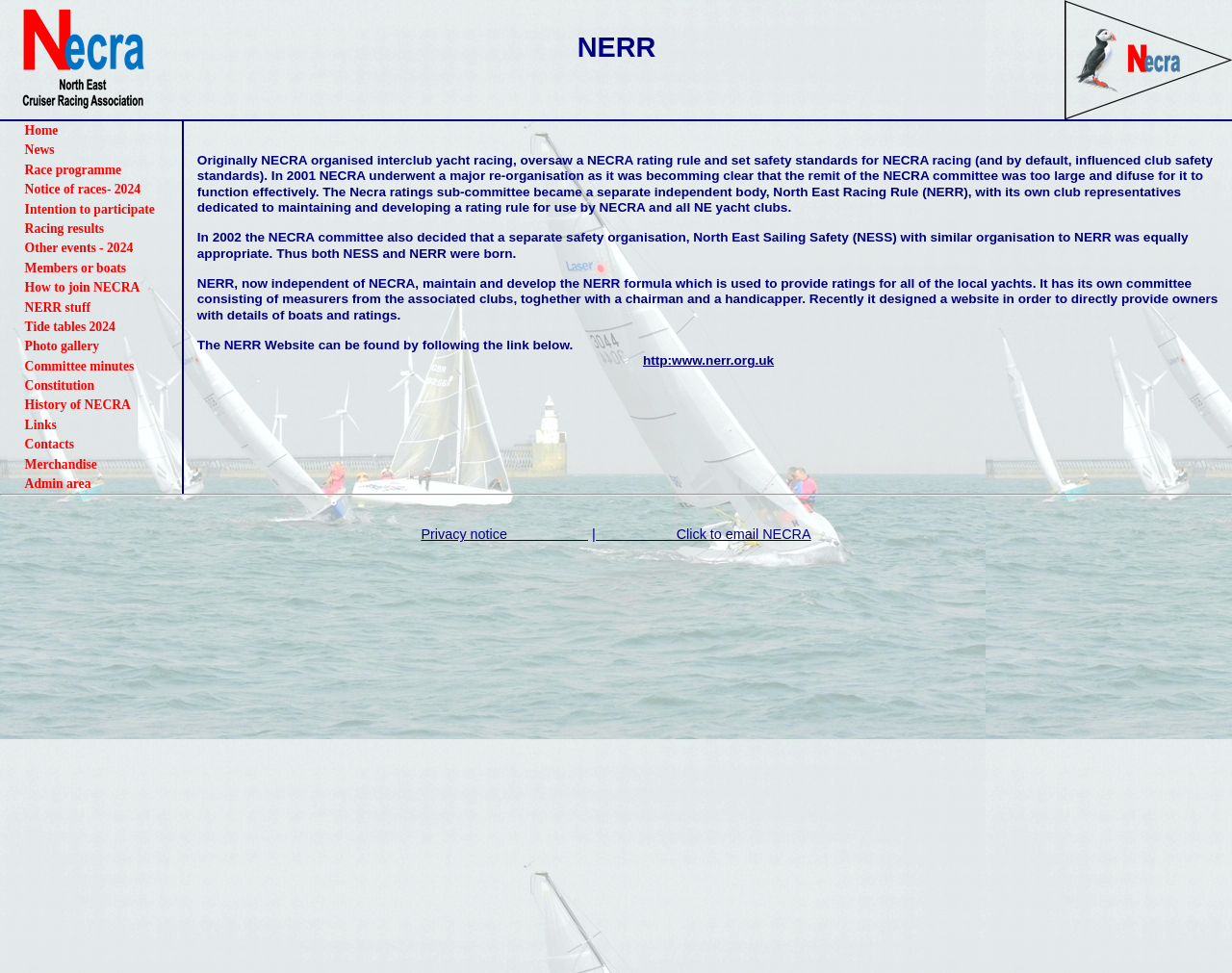Locate the UI element that matches the description News in the webpage screenshot. Return the bounding box coordinates in the format (top-left x, top-left y, bottom-right x, bottom-right y), with values ranging from 0 to 1.

[0.02, 0.145, 0.147, 0.165]